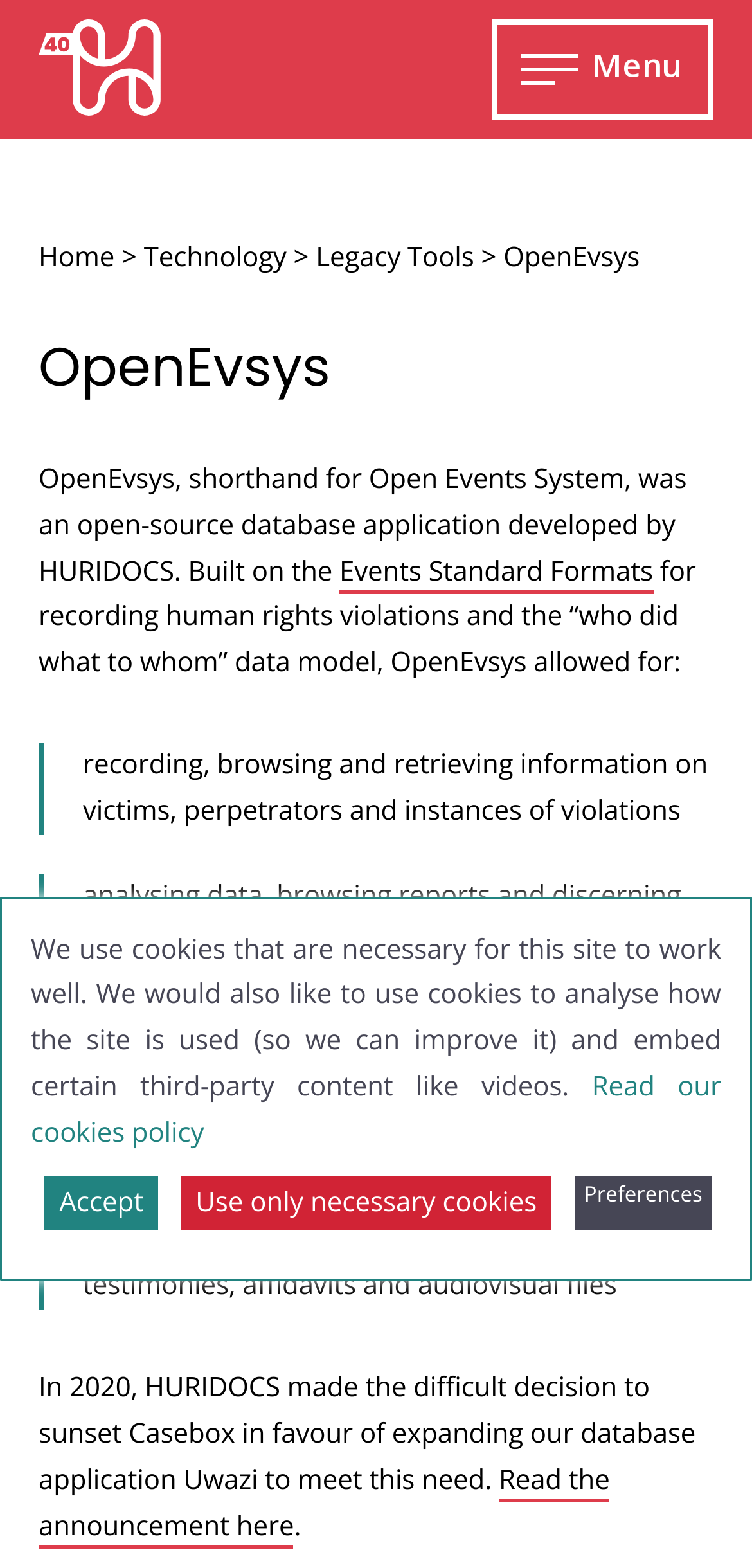Locate the bounding box coordinates of the element you need to click to accomplish the task described by this instruction: "visit PETER MANTAS's page".

None